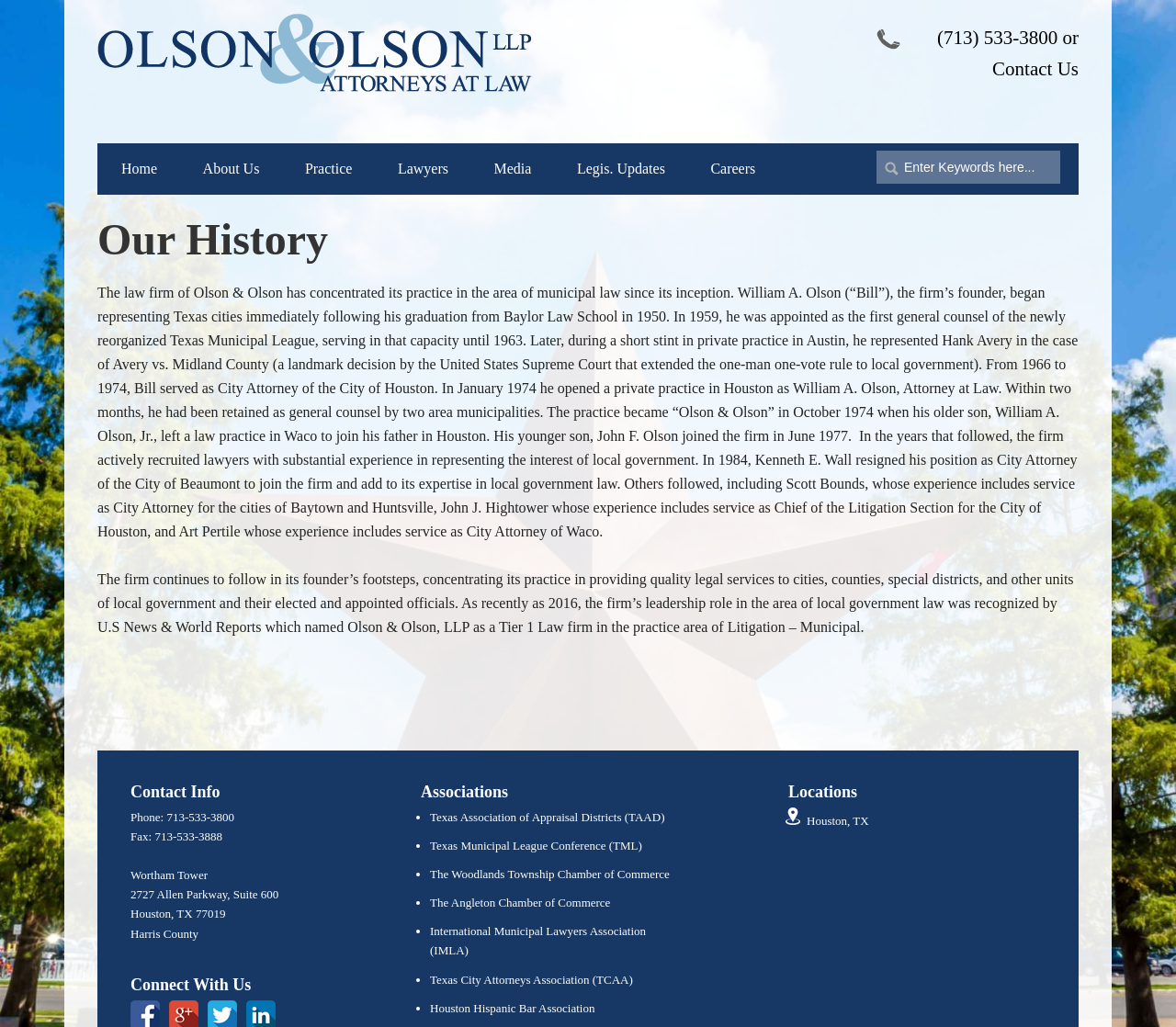What is the name of the law firm?
From the image, respond with a single word or phrase.

Olson & Olson LLP